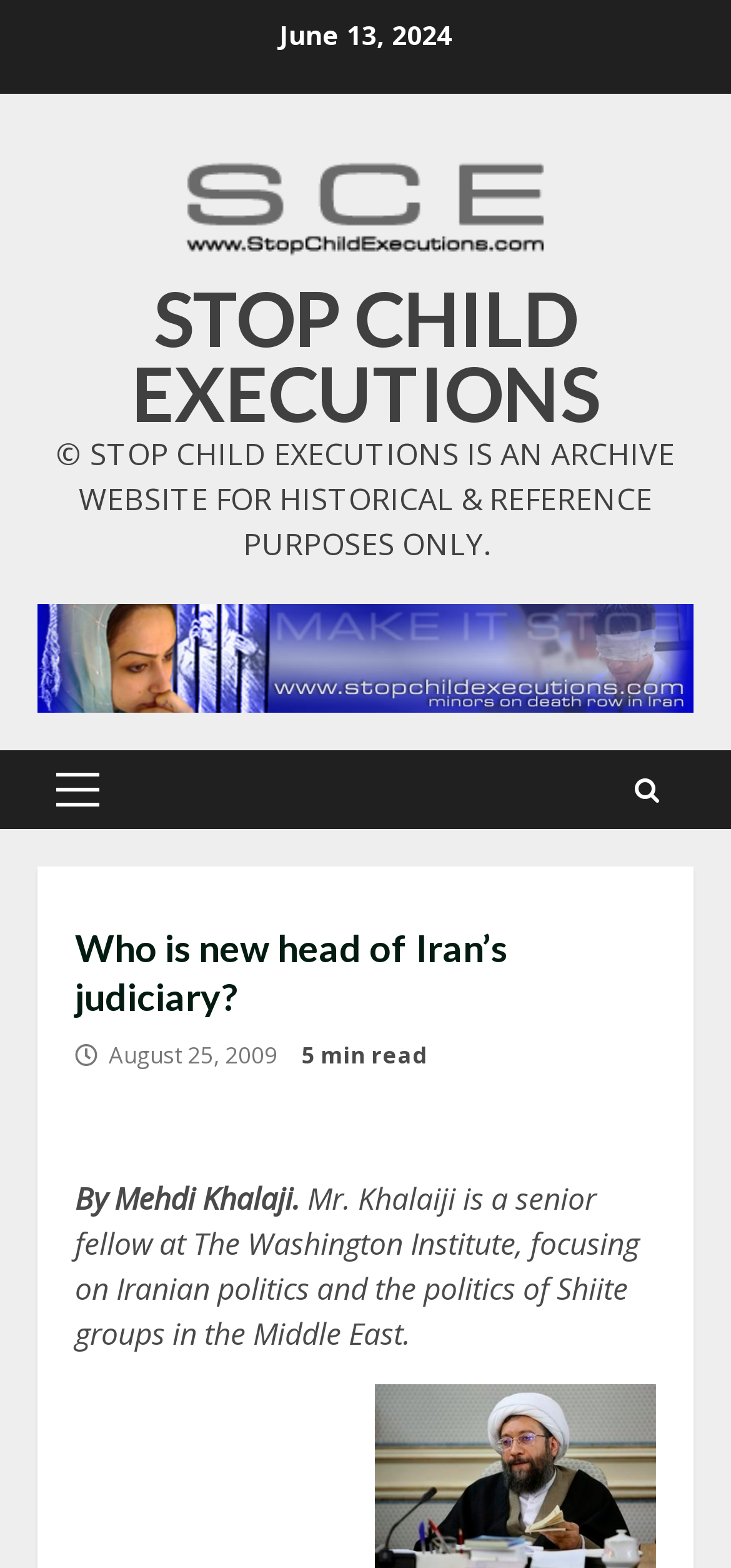Respond to the question below with a single word or phrase: What is the author's affiliation?

The Washington Institute